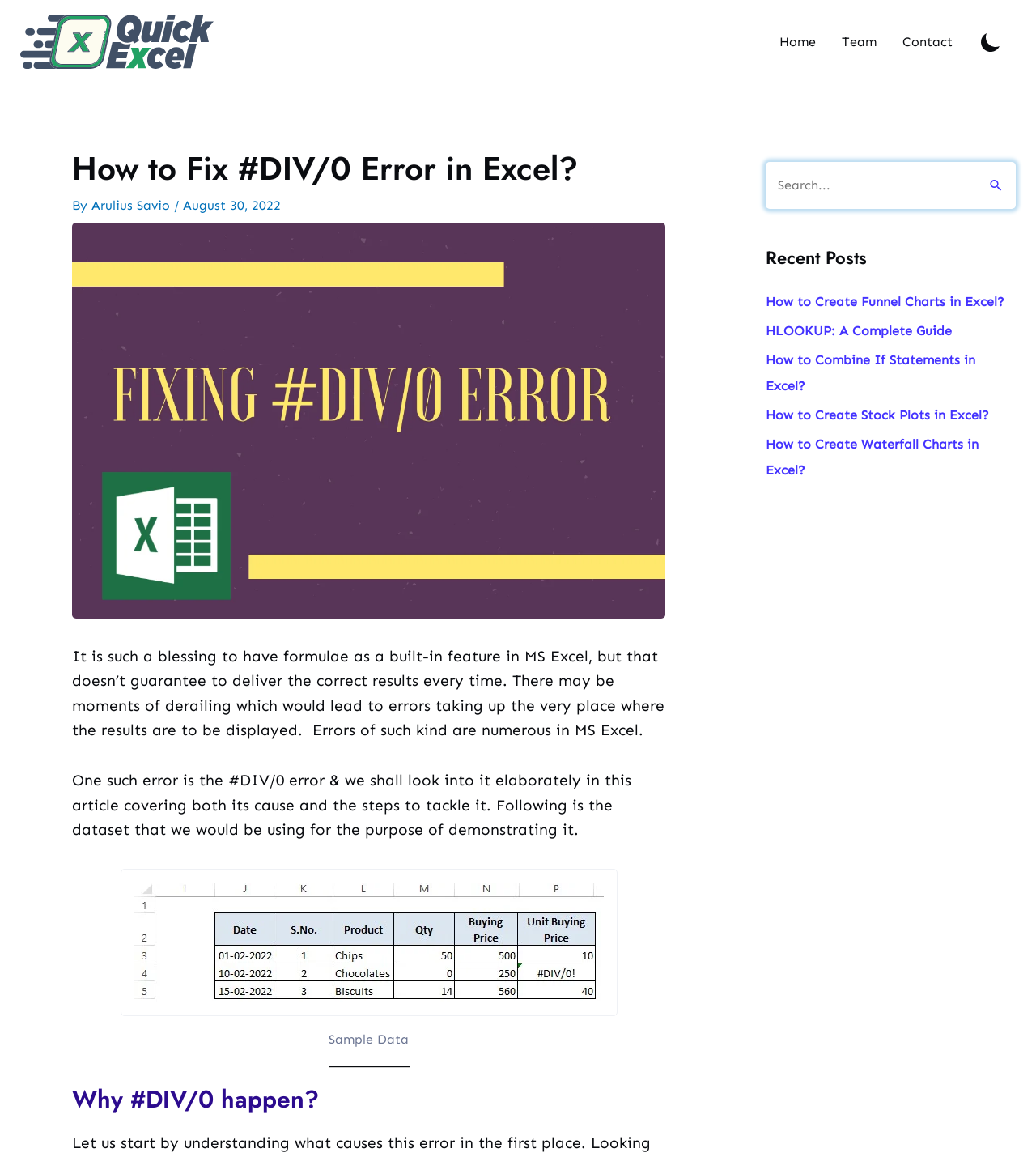Could you indicate the bounding box coordinates of the region to click in order to complete this instruction: "Click on the link to learn how to create funnel charts in Excel".

[0.739, 0.25, 0.98, 0.272]